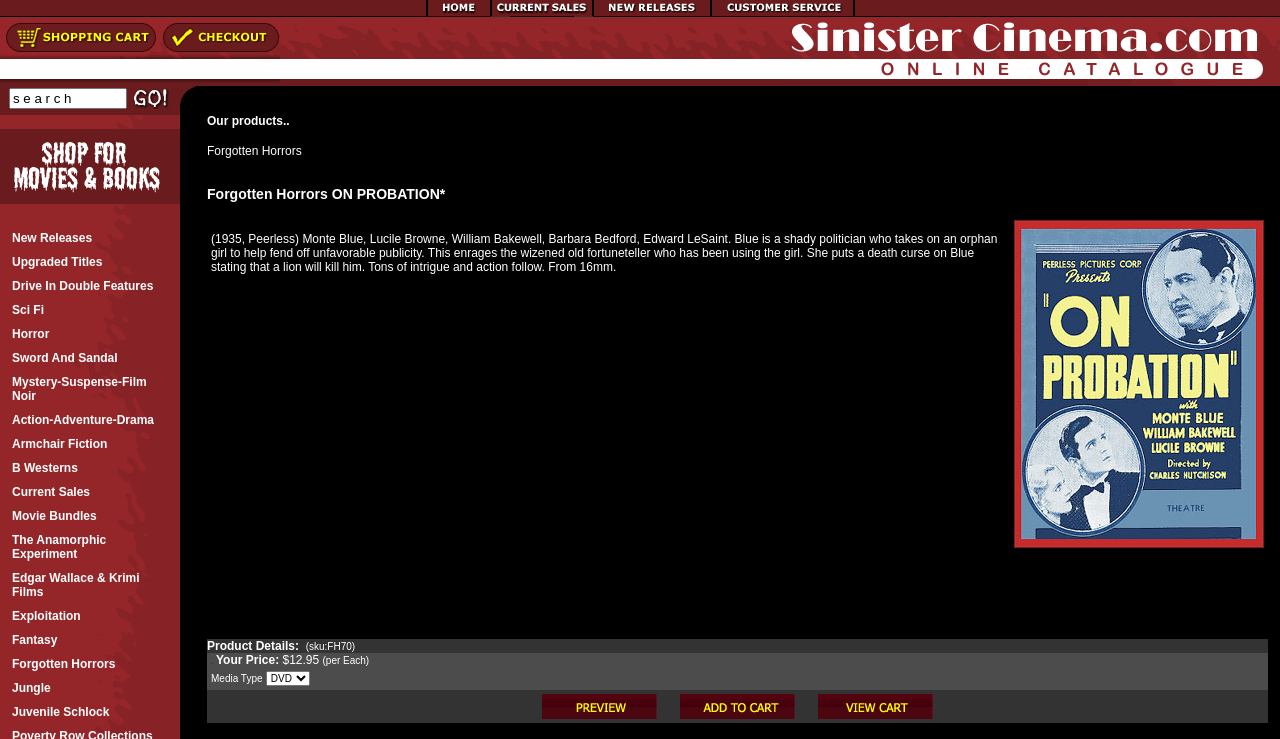What is the purpose of the search bar?
Answer briefly with a single word or phrase based on the image.

To search products